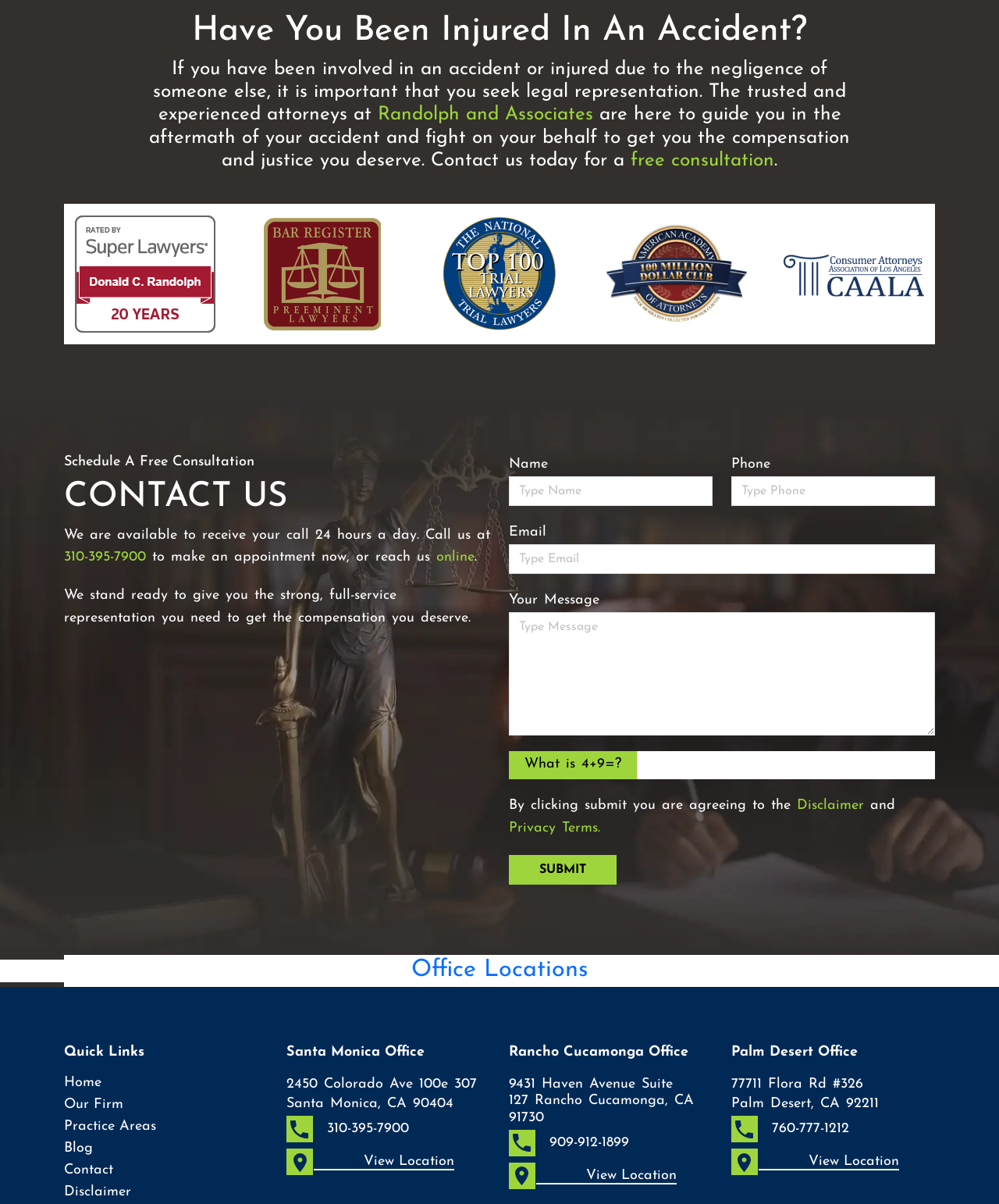Find the bounding box coordinates for the element that must be clicked to complete the instruction: "Fill in the 'Name' input field". The coordinates should be four float numbers between 0 and 1, indicated as [left, top, right, bottom].

[0.509, 0.396, 0.713, 0.42]